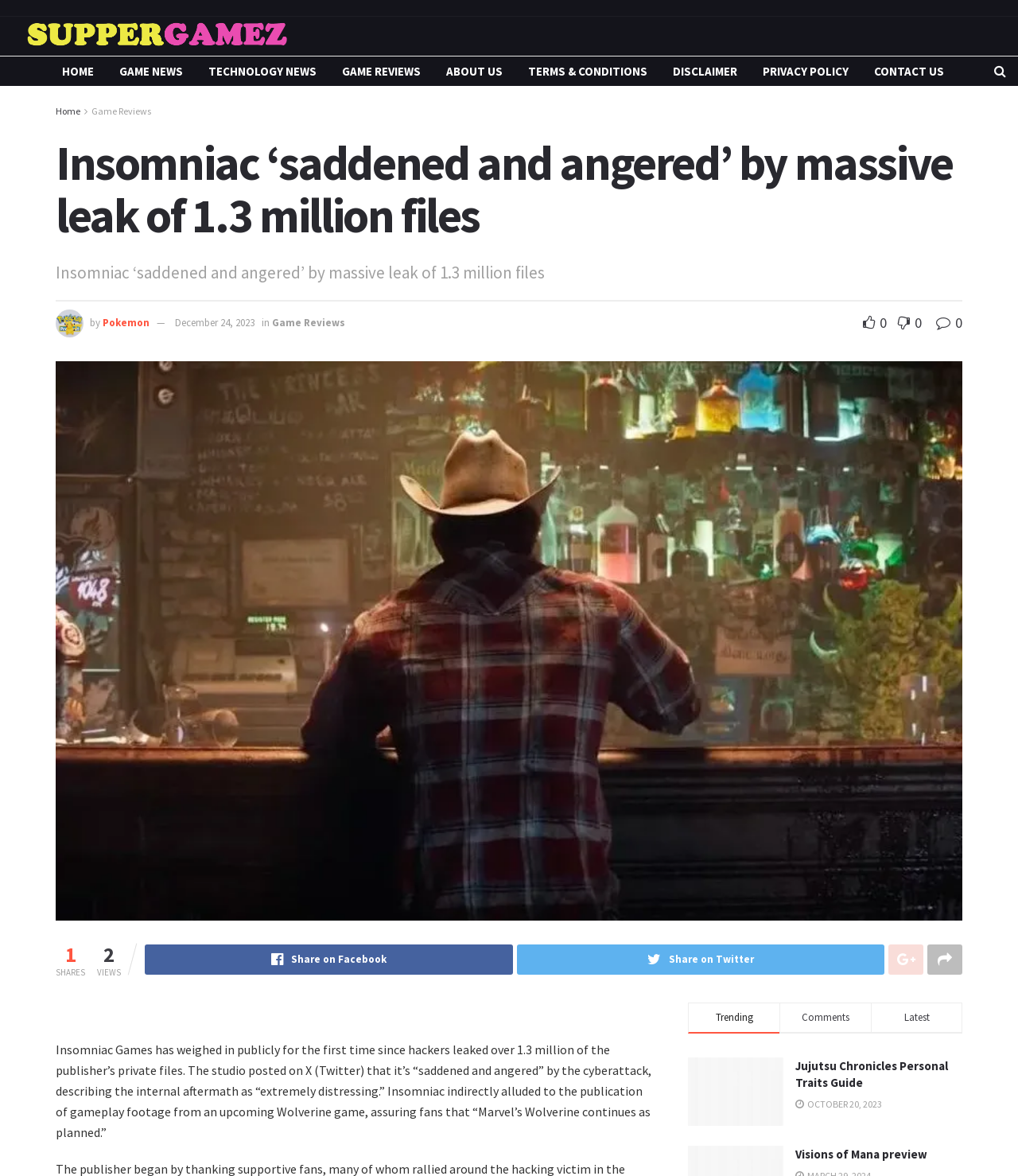Calculate the bounding box coordinates for the UI element based on the following description: "Jujutsu Chronicles Personal Traits Guide". Ensure the coordinates are four float numbers between 0 and 1, i.e., [left, top, right, bottom].

[0.781, 0.9, 0.931, 0.927]